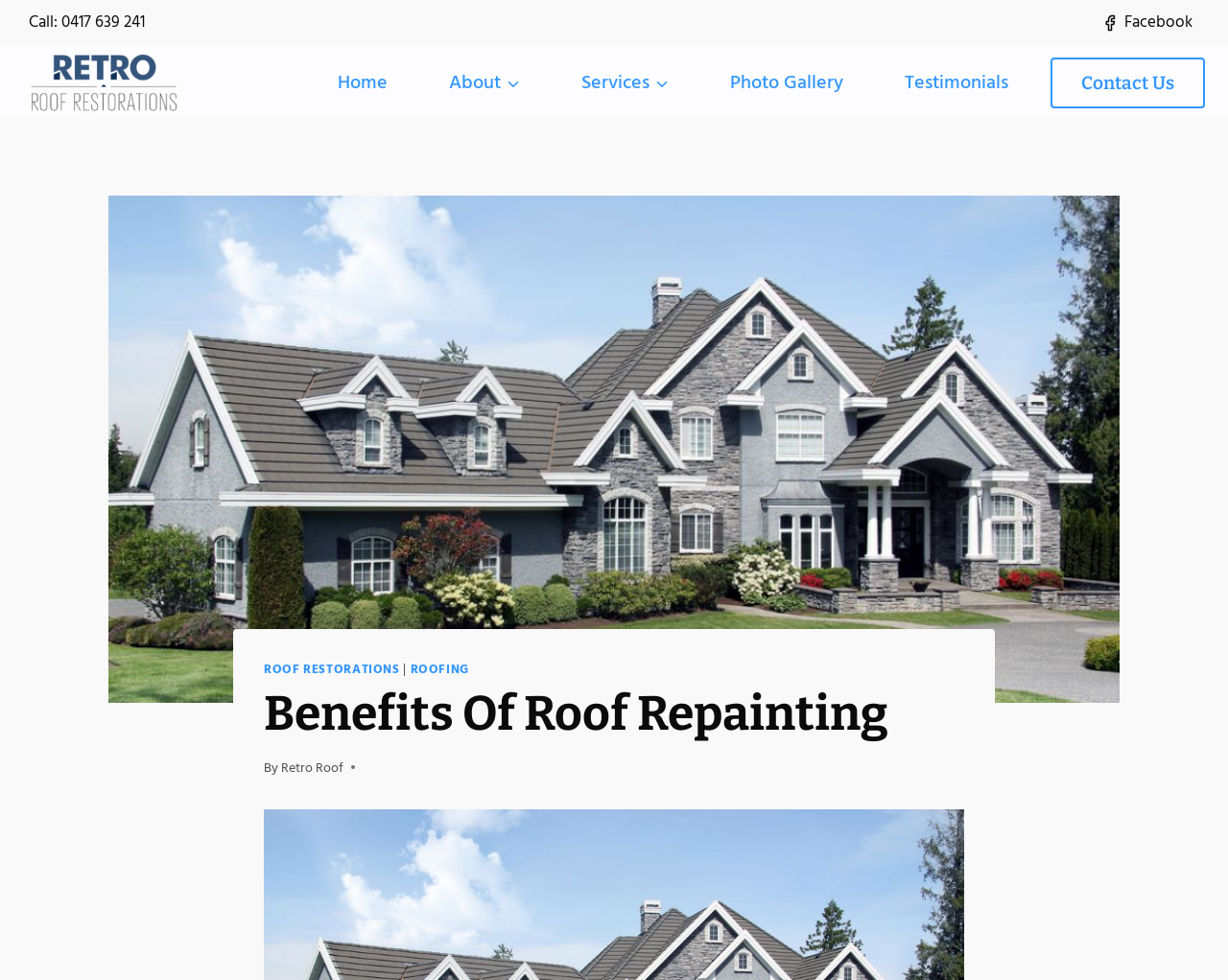Can you determine the bounding box coordinates of the area that needs to be clicked to fulfill the following instruction: "Contact Us"?

[0.855, 0.058, 0.981, 0.11]